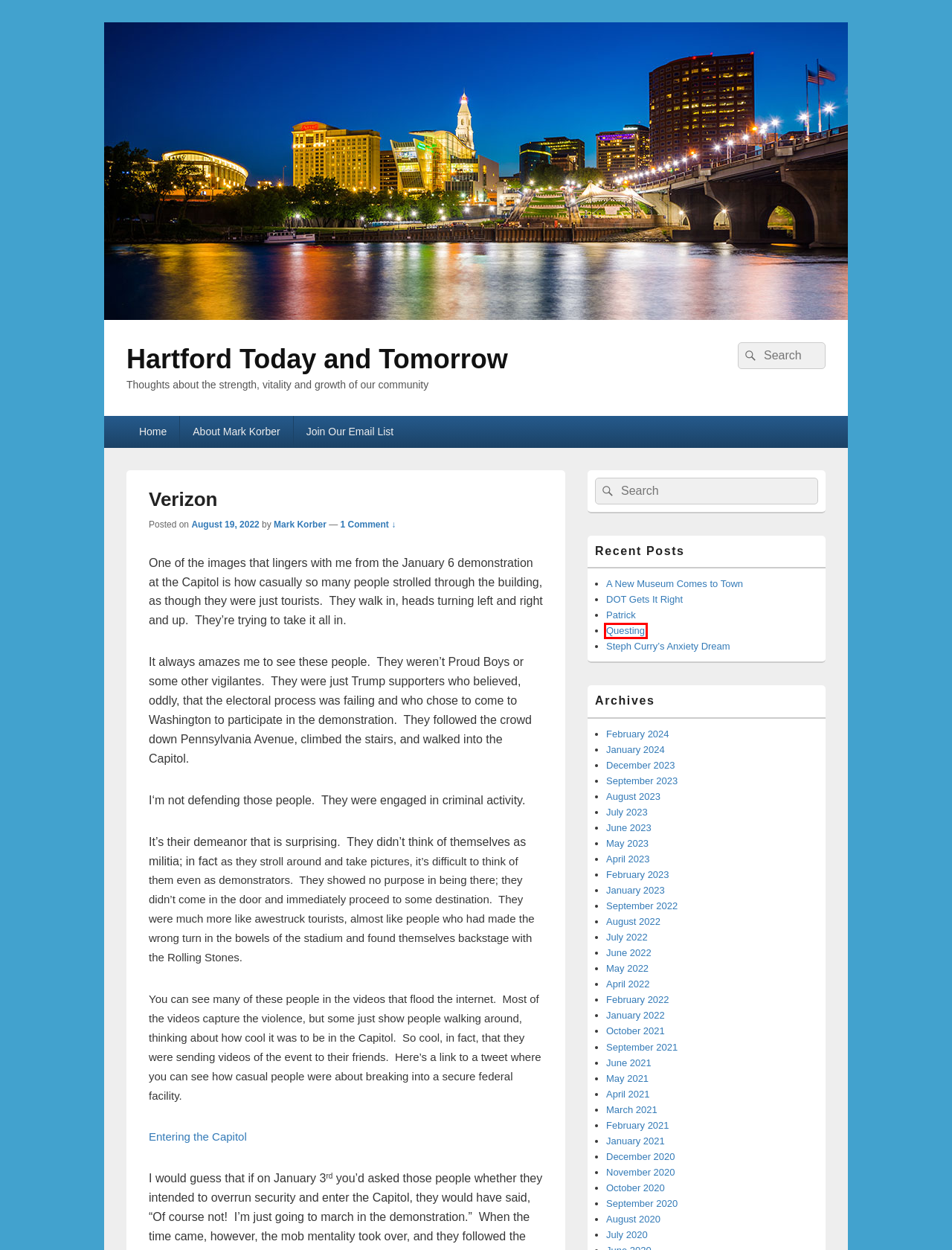You have a screenshot of a webpage with a red bounding box around an element. Select the webpage description that best matches the new webpage after clicking the element within the red bounding box. Here are the descriptions:
A. September 2022 – Hartford Today and Tomorrow
B. A New Museum Comes to Town – Hartford Today and Tomorrow
C. May 2021 – Hartford Today and Tomorrow
D. June 2023 – Hartford Today and Tomorrow
E. Questing – Hartford Today and Tomorrow
F. January 2024 – Hartford Today and Tomorrow
G. September 2020 – Hartford Today and Tomorrow
H. October 2021 – Hartford Today and Tomorrow

E